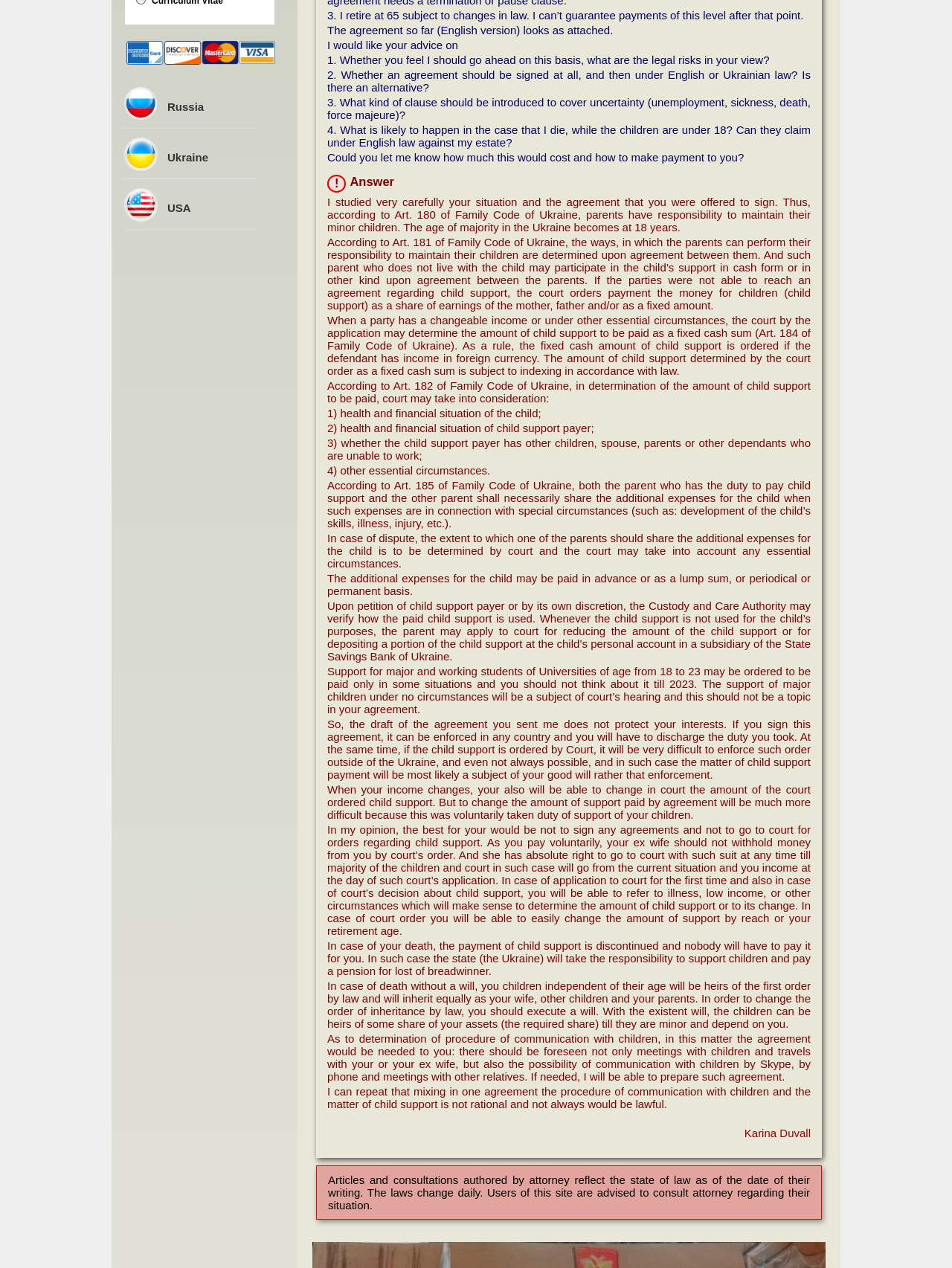Find the bounding box coordinates for the UI element whose description is: "USA". The coordinates should be four float numbers between 0 and 1, in the format [left, top, right, bottom].

[0.176, 0.159, 0.201, 0.169]